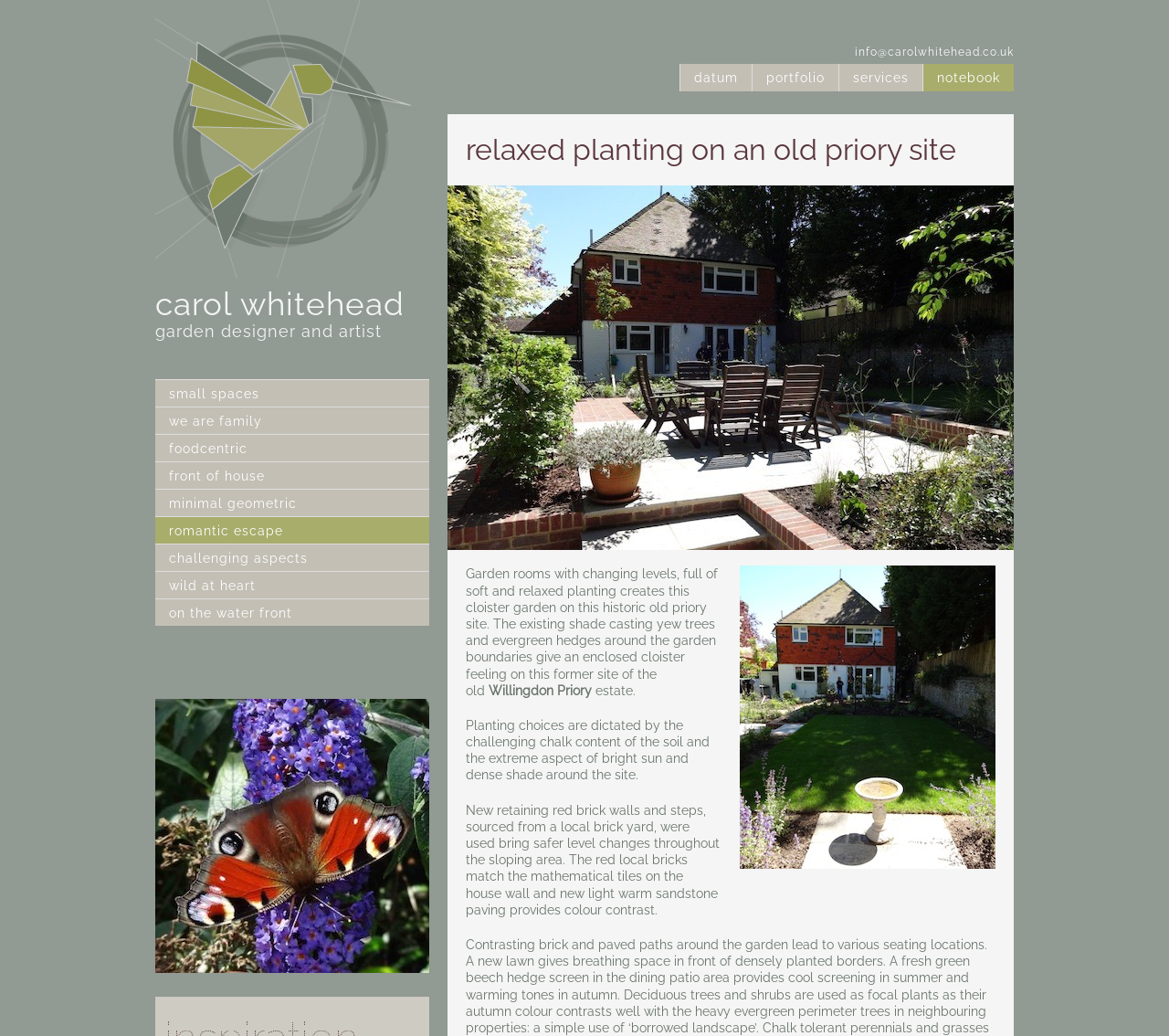Please specify the bounding box coordinates of the area that should be clicked to accomplish the following instruction: "explore small spaces". The coordinates should consist of four float numbers between 0 and 1, i.e., [left, top, right, bottom].

[0.133, 0.366, 0.367, 0.392]